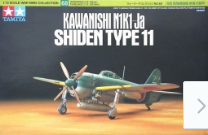Illustrate the scene in the image with a detailed description.

This image showcases the box art for the Kawanishi N1K1-Ja Shiden Type II model kit by Tamiya, a well-regarded manufacturer of plastic model kits. The striking artwork features a detailed representation of the aircraft, emphasizing its sleek design and distinctive green coloration. The model, displayed against a soft gradient background, epitomizes the craftsmanship that Tamiya is known for in the scale modeling community. The title prominently features "KAWANISHI N1K1-JA SHIDEN TYPE II," clearly conveying the scale and type of aircraft the kit represents. This particular model is noted for its historical significance and the intricate details included in the kit, making it a popular choice among aviation enthusiasts and model builders alike.